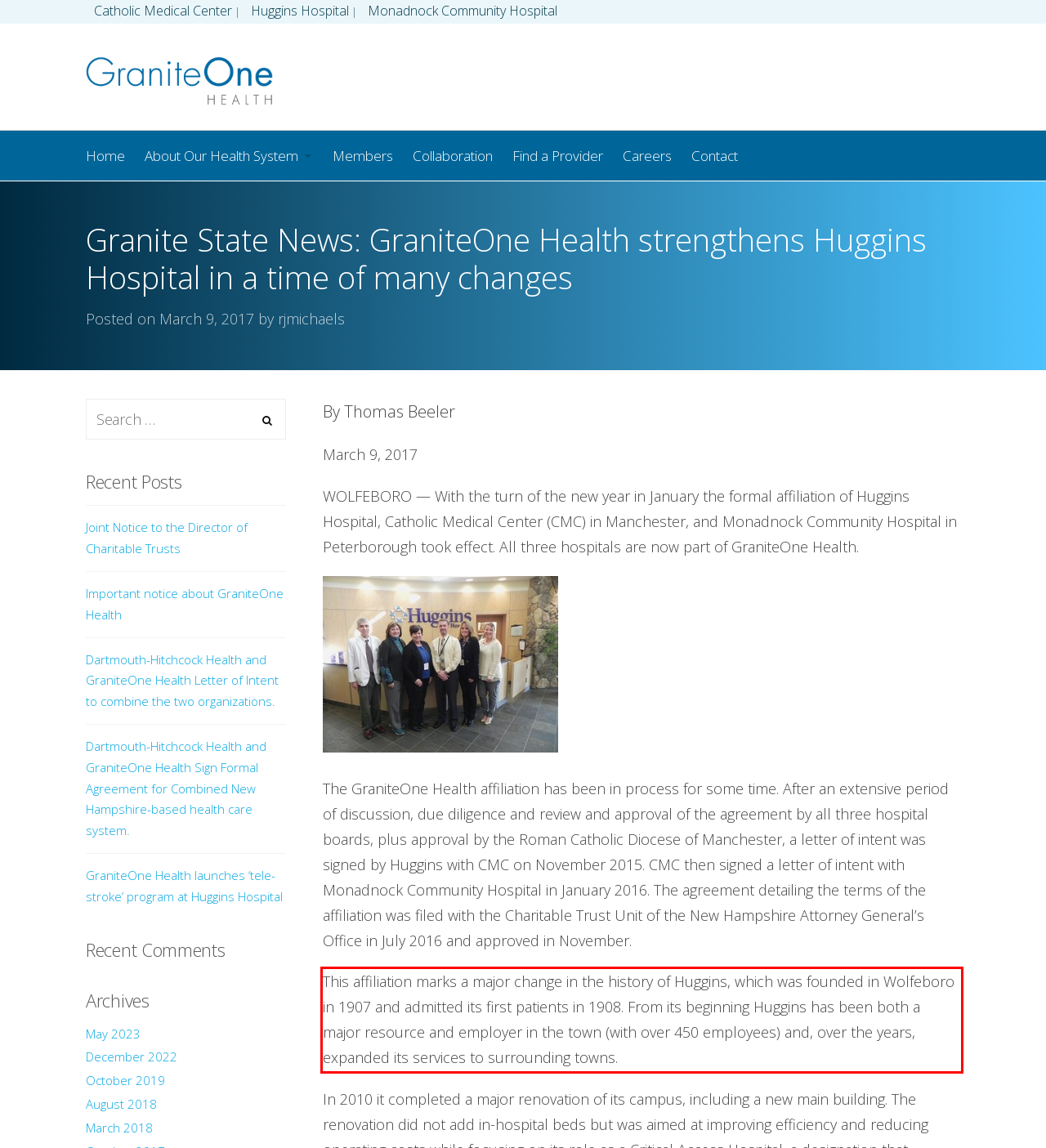You are looking at a screenshot of a webpage with a red rectangle bounding box. Use OCR to identify and extract the text content found inside this red bounding box.

This affiliation marks a major change in the history of Huggins, which was founded in Wolfeboro in 1907 and admitted its first patients in 1908. From its beginning Huggins has been both a major resource and employer in the town (with over 450 employees) and, over the years, expanded its services to surrounding towns.